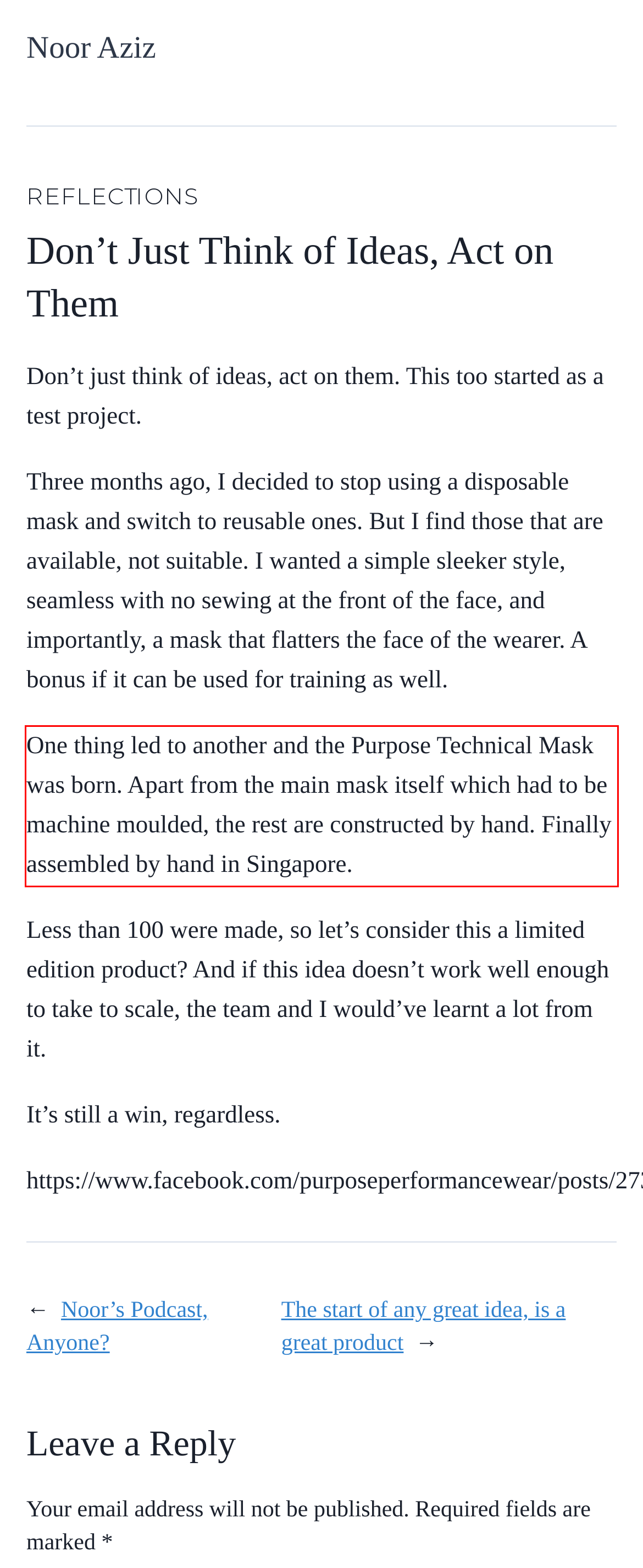There is a screenshot of a webpage with a red bounding box around a UI element. Please use OCR to extract the text within the red bounding box.

One thing led to another and the Purpose Technical Mask was born. Apart from the main mask itself which had to be machine moulded, the rest are constructed by hand. Finally assembled by hand in Singapore.